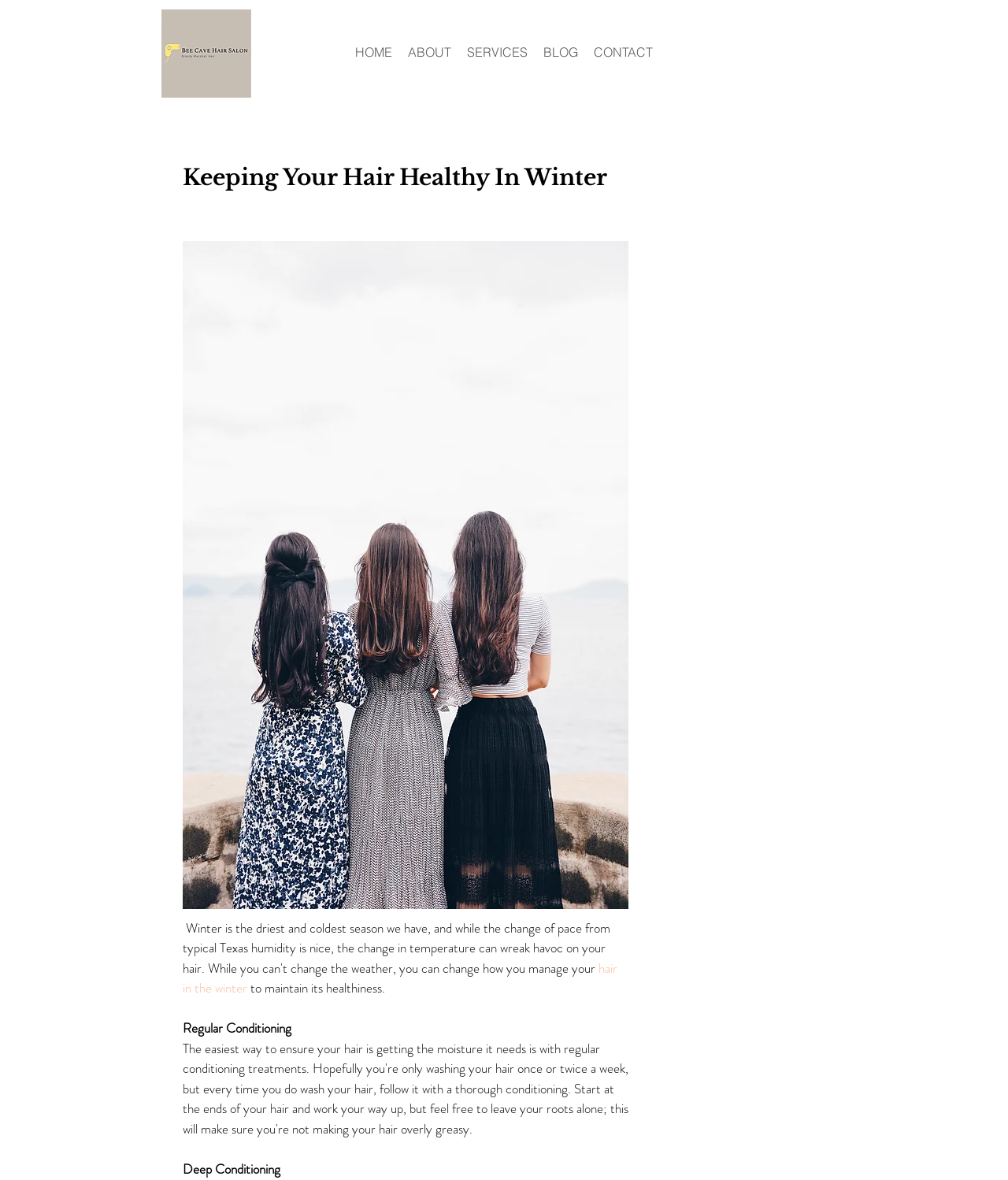What is the last tip mentioned for hair care?
Answer with a single word or phrase, using the screenshot for reference.

Deep Conditioning